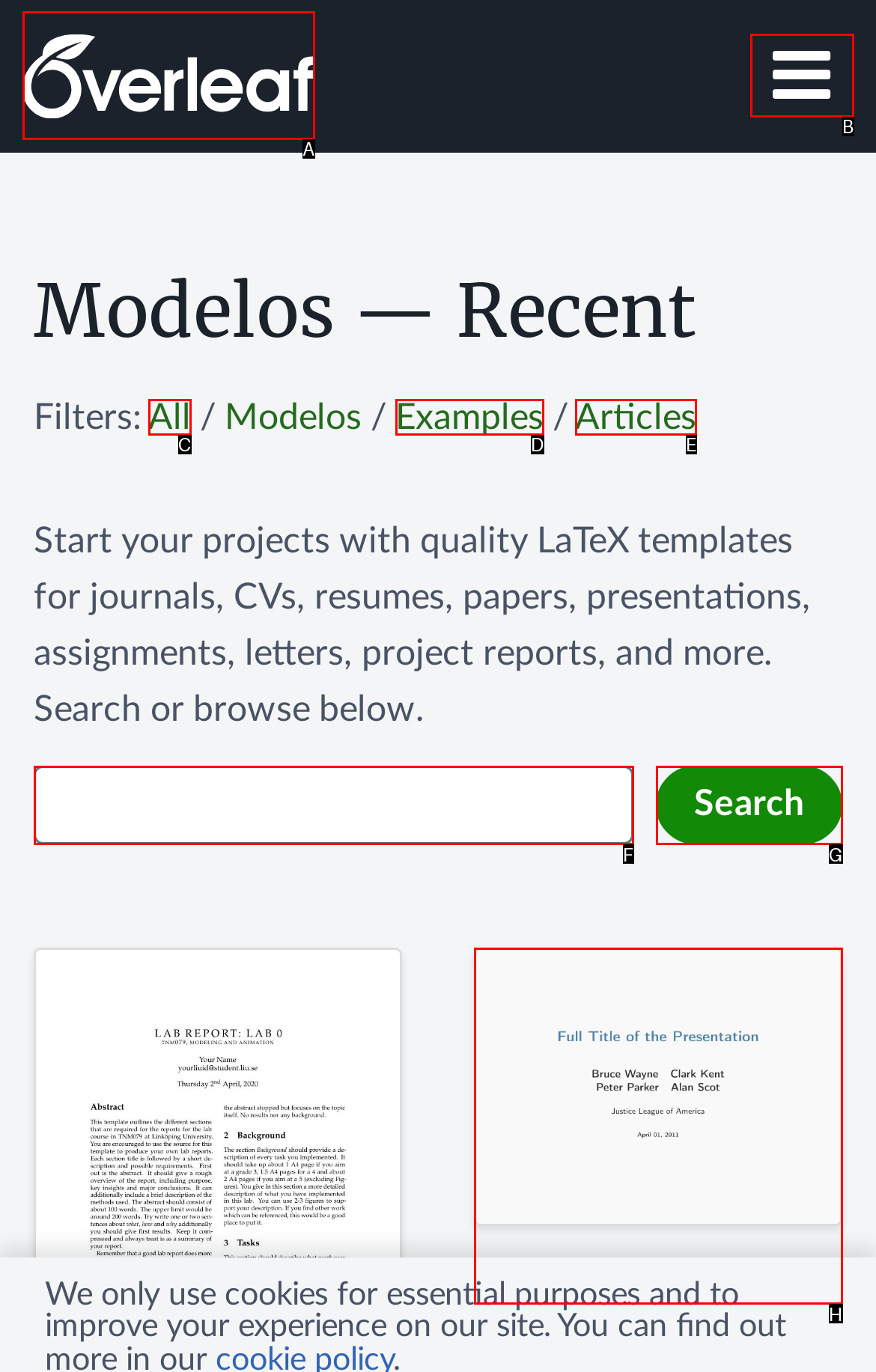Select the HTML element that matches the description: aria-label="Overleaf". Provide the letter of the chosen option as your answer.

A